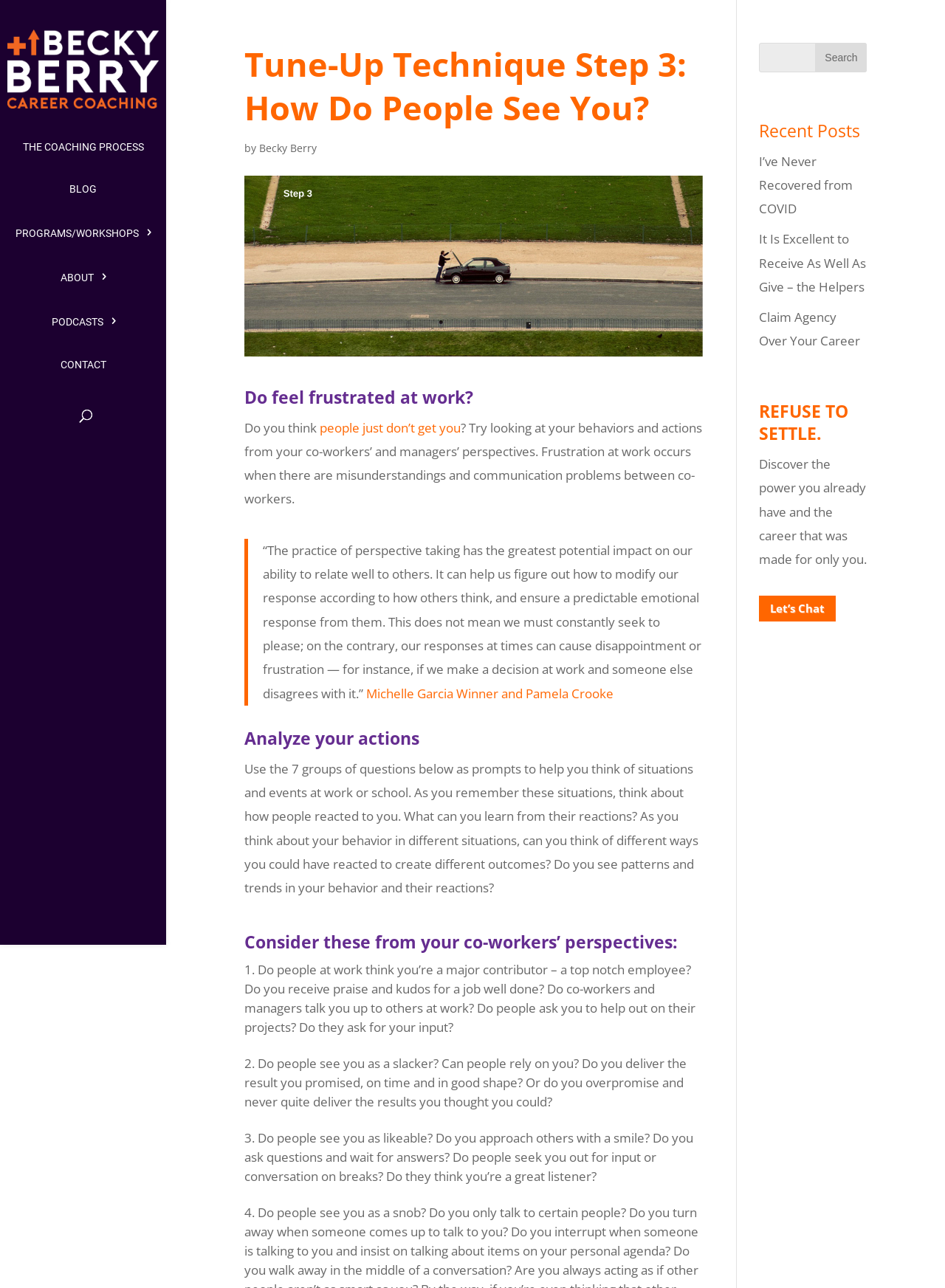Provide the bounding box coordinates for the UI element that is described by this text: "The Coaching Process". The coordinates should be in the form of four float numbers between 0 and 1: [left, top, right, bottom].

[0.008, 0.109, 0.199, 0.13]